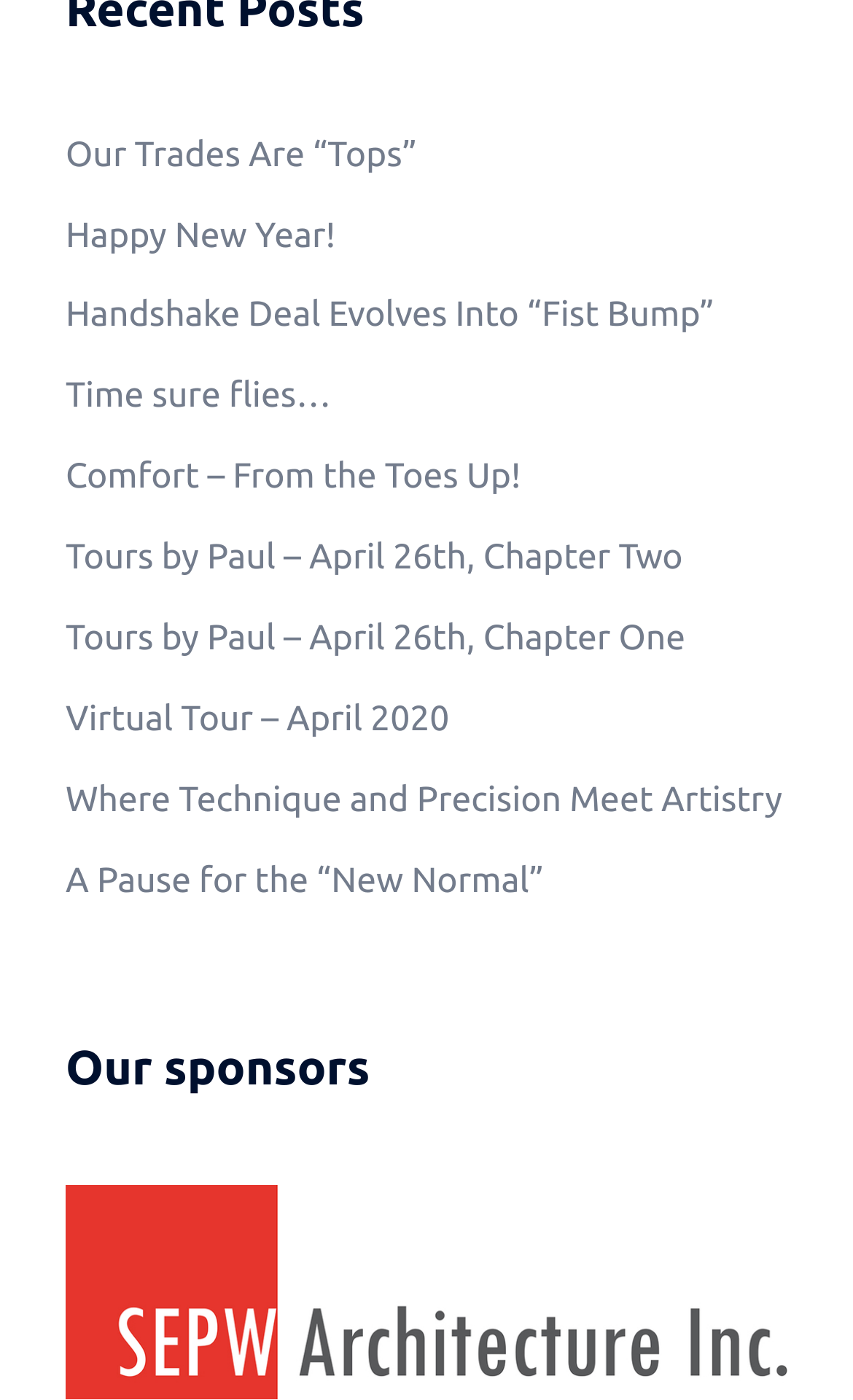Respond with a single word or phrase for the following question: 
What is the first link on the webpage?

Our Trades Are “Tops”